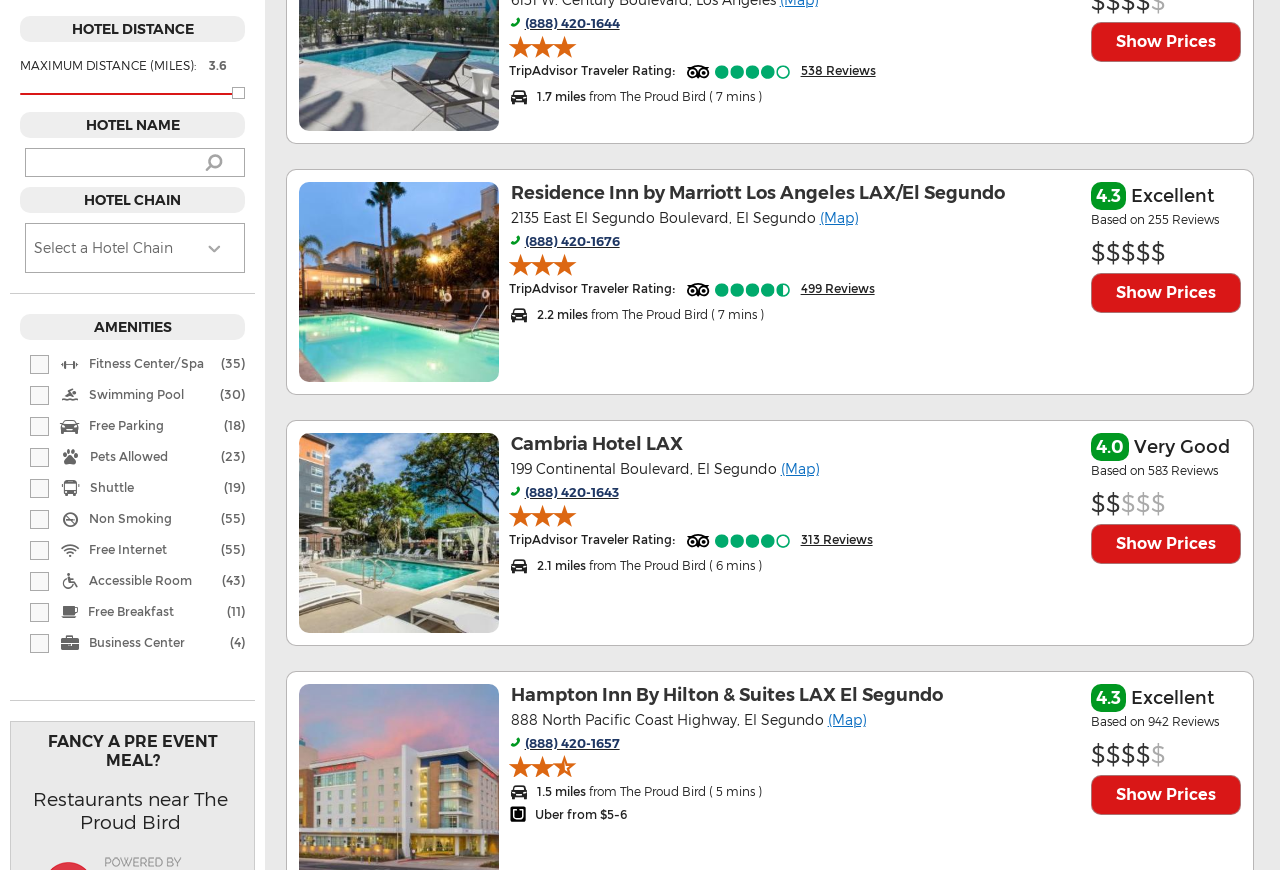Reply to the question with a single word or phrase:
How far is Cambria Hotel LAX from The Proud Bird?

2.2 miles